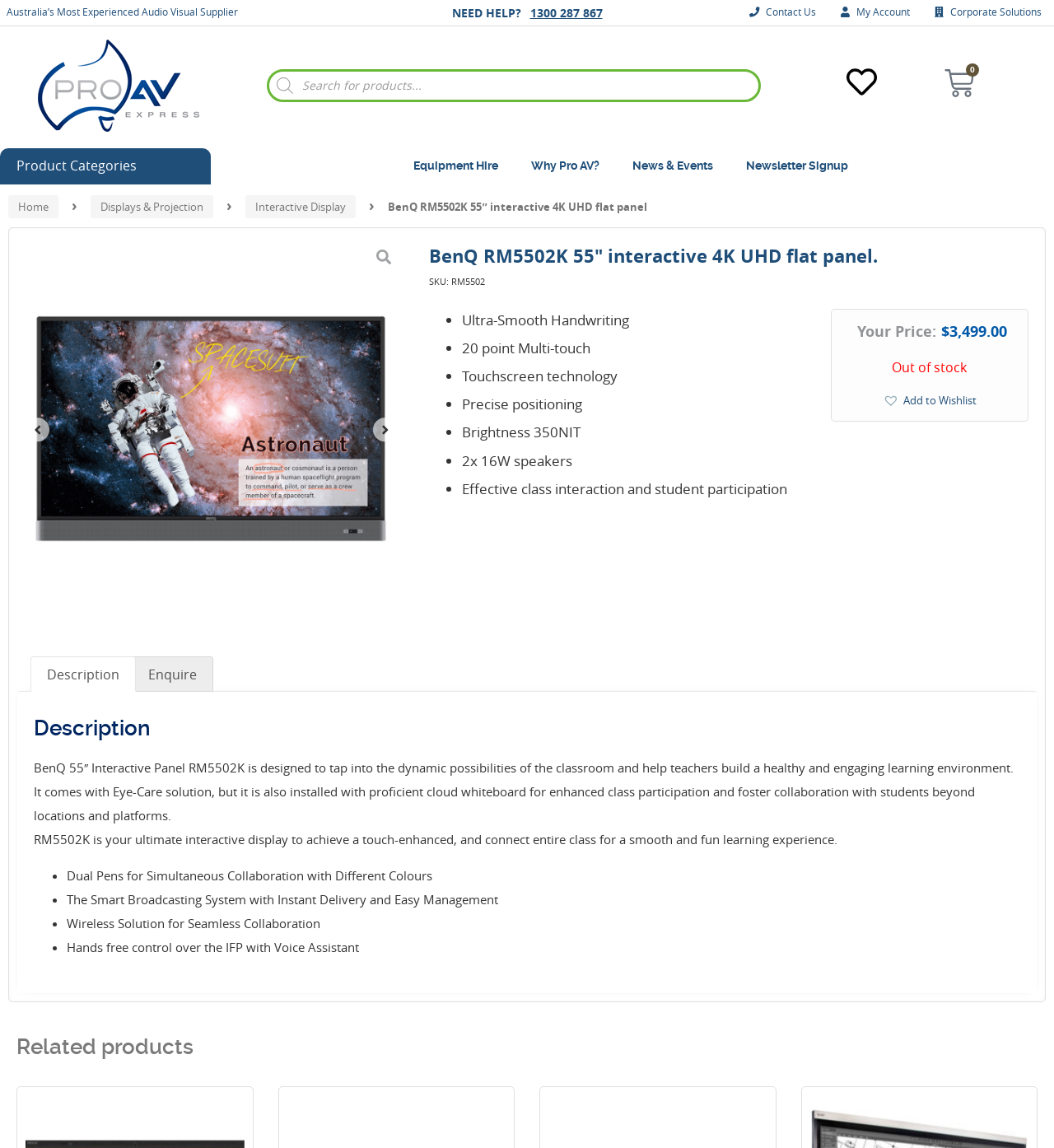What is the brightness of the product?
Ensure your answer is thorough and detailed.

The brightness can be found in the list of features with the text 'Brightness 350NIT' which is located in the product description section.